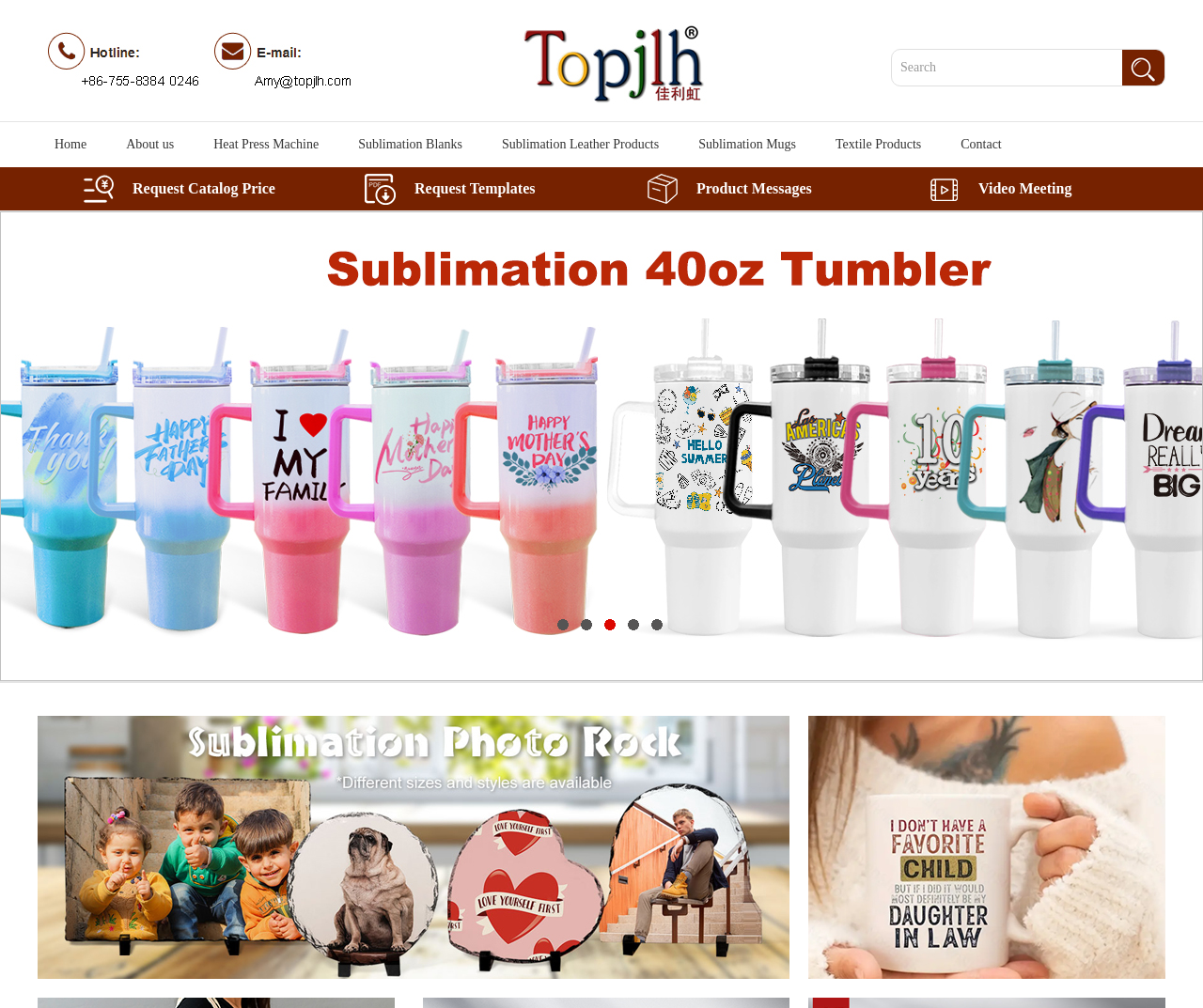Using the element description sky ferreira, predict the bounding box coordinates for the UI element. Provide the coordinates in (top-left x, top-left y, bottom-right x, bottom-right y) format with values ranging from 0 to 1.

None